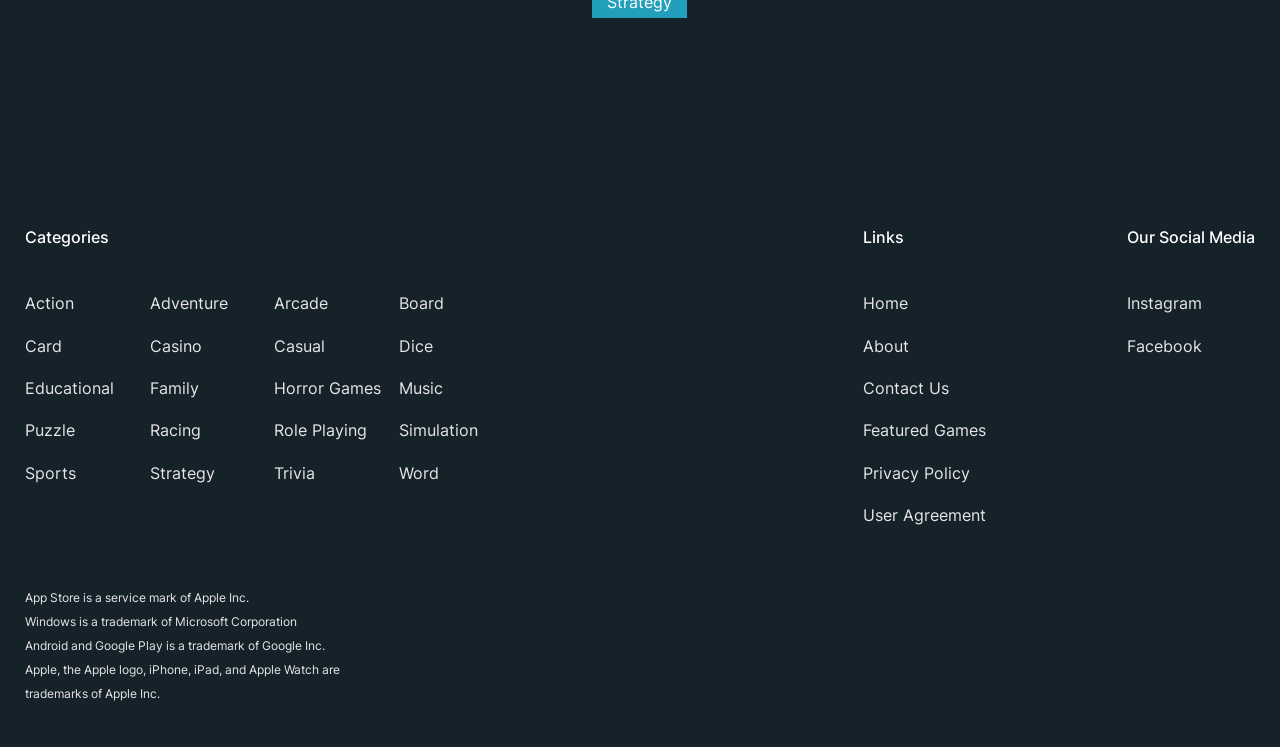Based on the element description "Bad Parenting 101", predict the bounding box coordinates of the UI element.

None